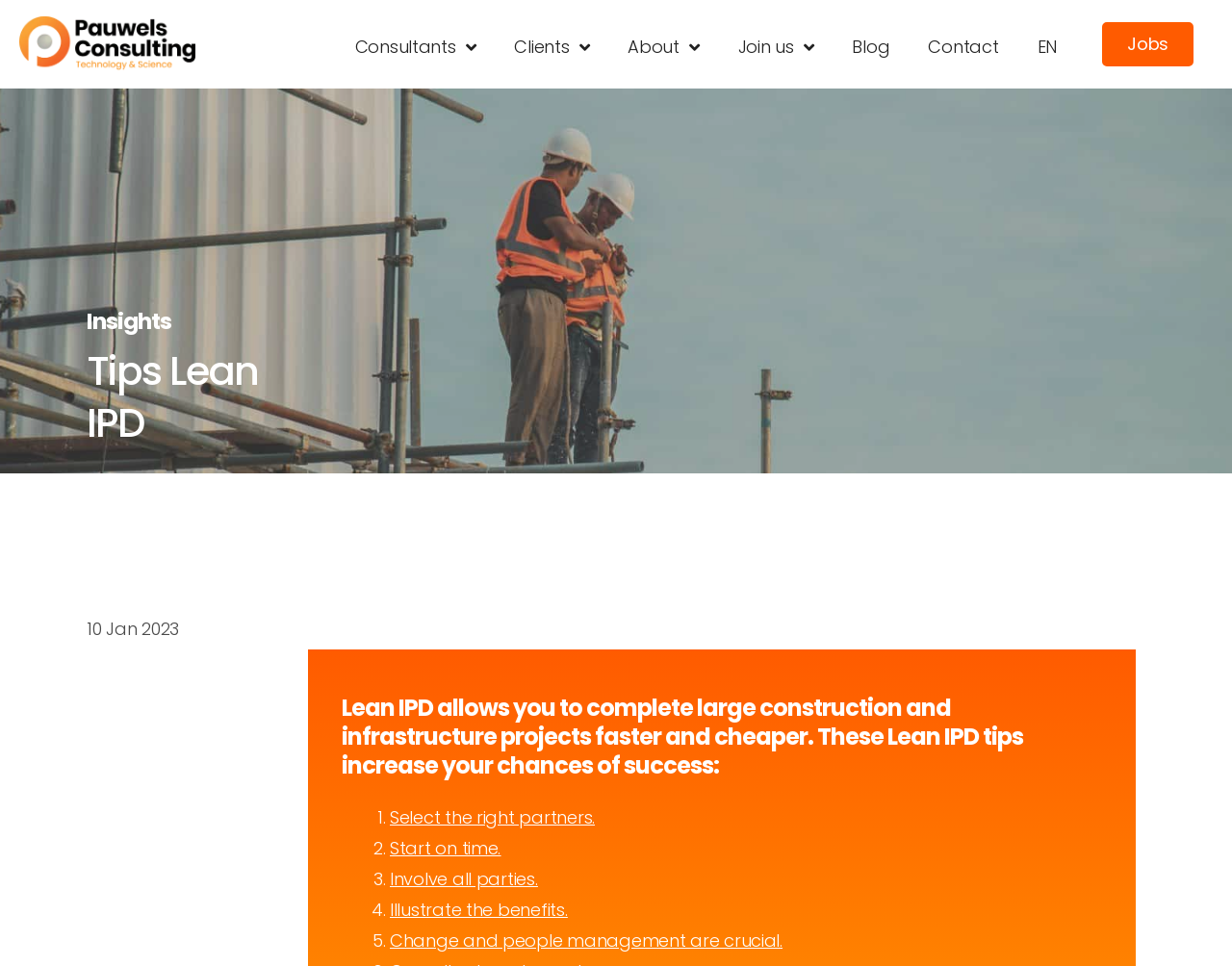Please find the bounding box coordinates of the element that needs to be clicked to perform the following instruction: "Read the first Lean IPD tip". The bounding box coordinates should be four float numbers between 0 and 1, represented as [left, top, right, bottom].

[0.316, 0.834, 0.483, 0.859]